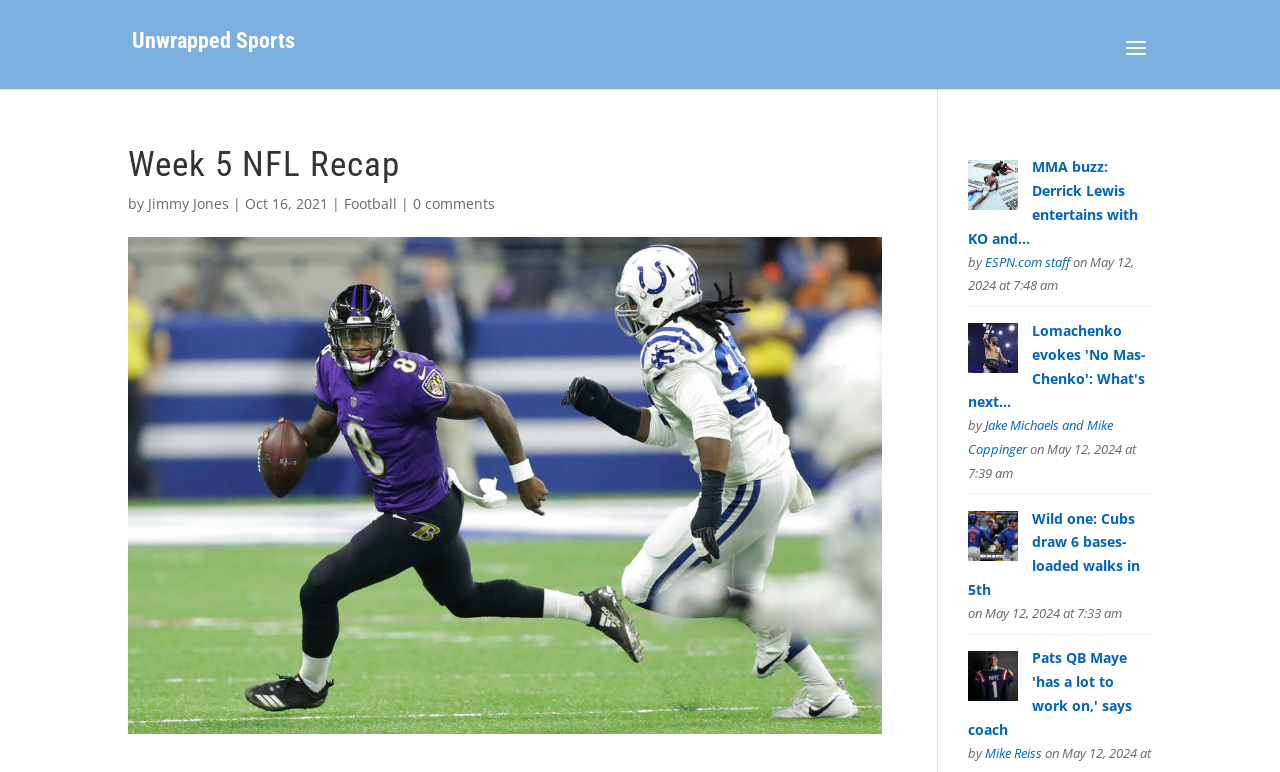Find the bounding box coordinates for the area that must be clicked to perform this action: "Check out MMA buzz article".

[0.756, 0.204, 0.889, 0.321]